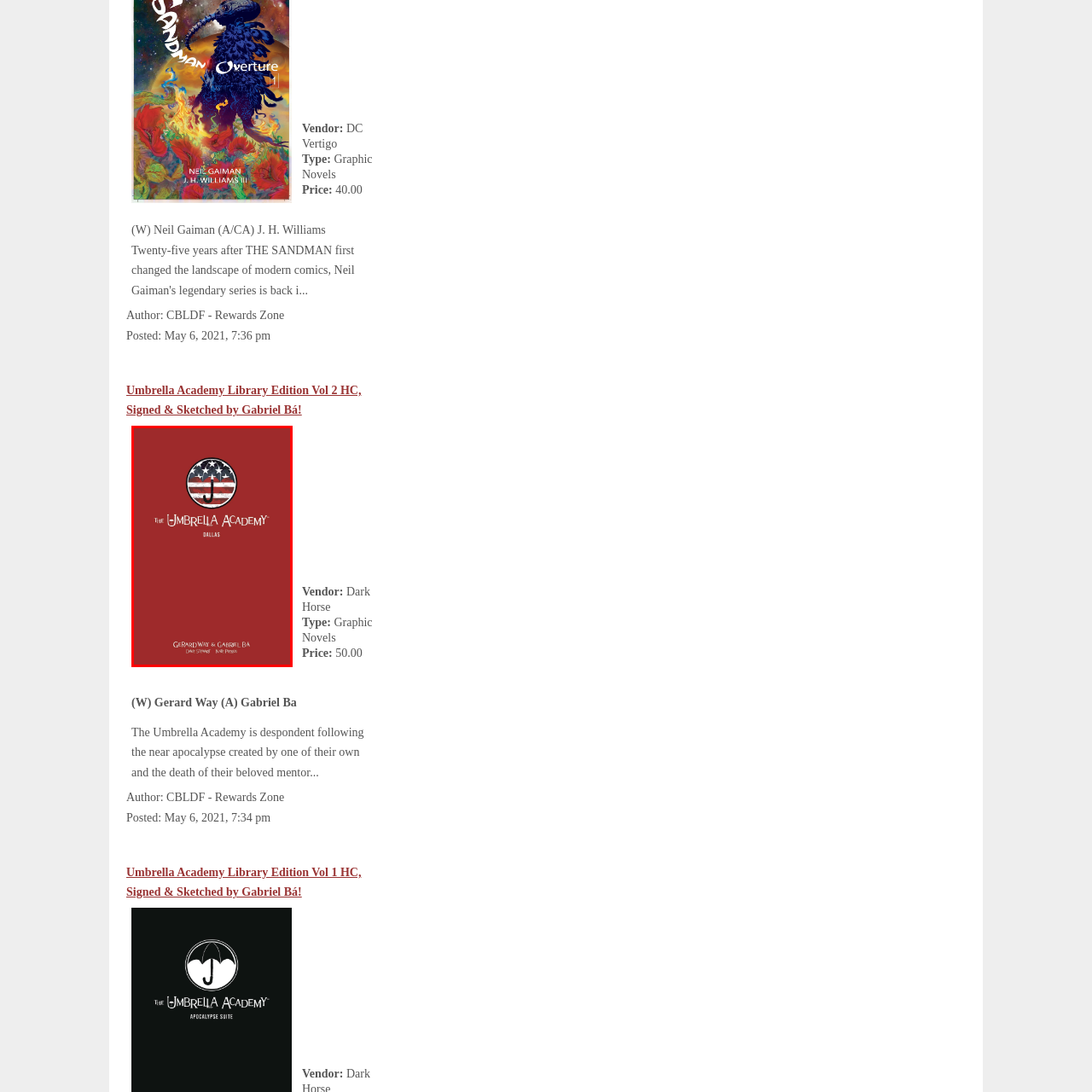Inspect the image within the red box and provide a detailed and thorough answer to the following question: What is the subtitle of the graphic novel?

The title 'The Umbrella Academy' is prominently displayed above the emblem, while the subtitle 'DALLAS' is placed below it, indicating that this is a specific volume in the series.